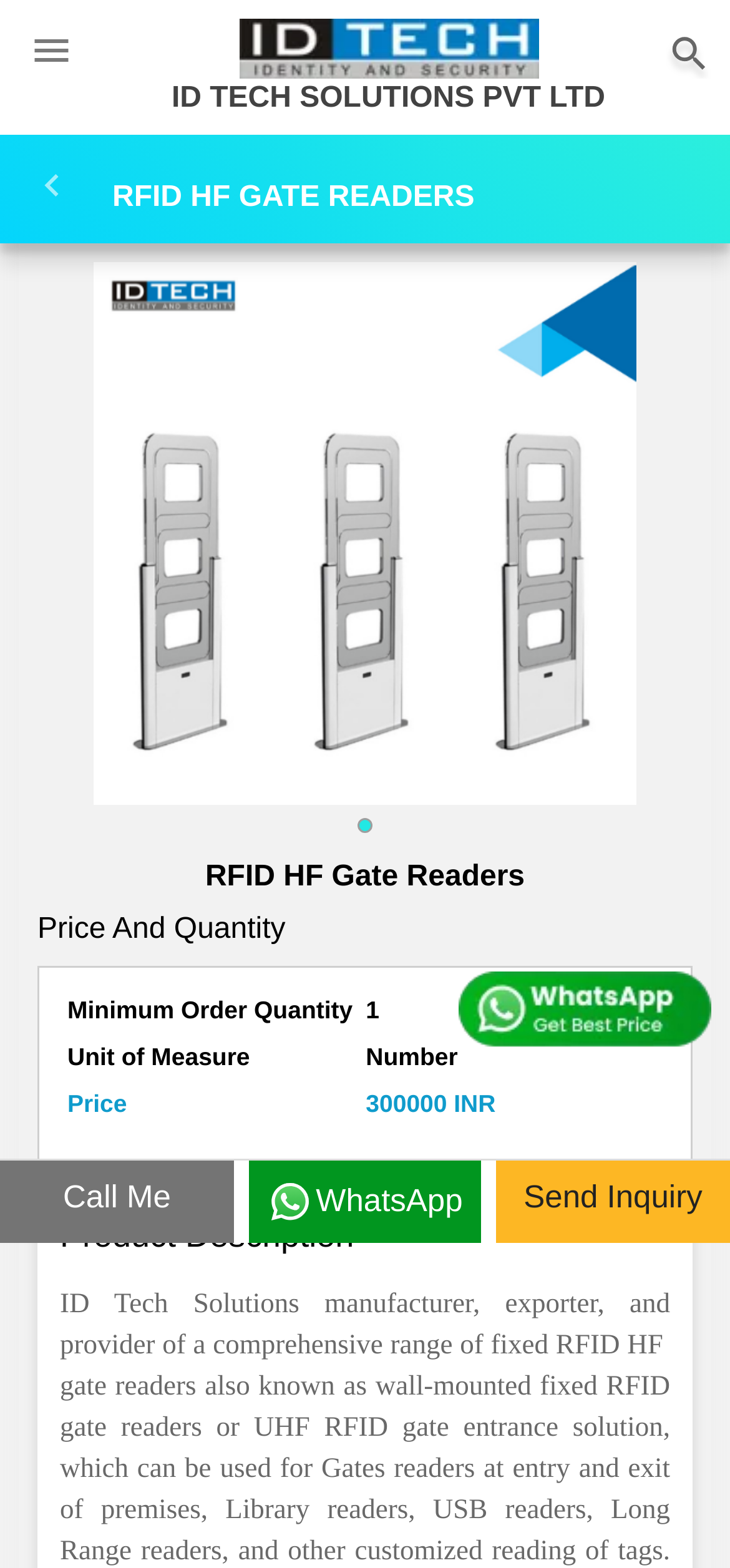Provide the bounding box coordinates of the HTML element this sentence describes: "WhatsApp".

[0.34, 0.74, 0.66, 0.793]